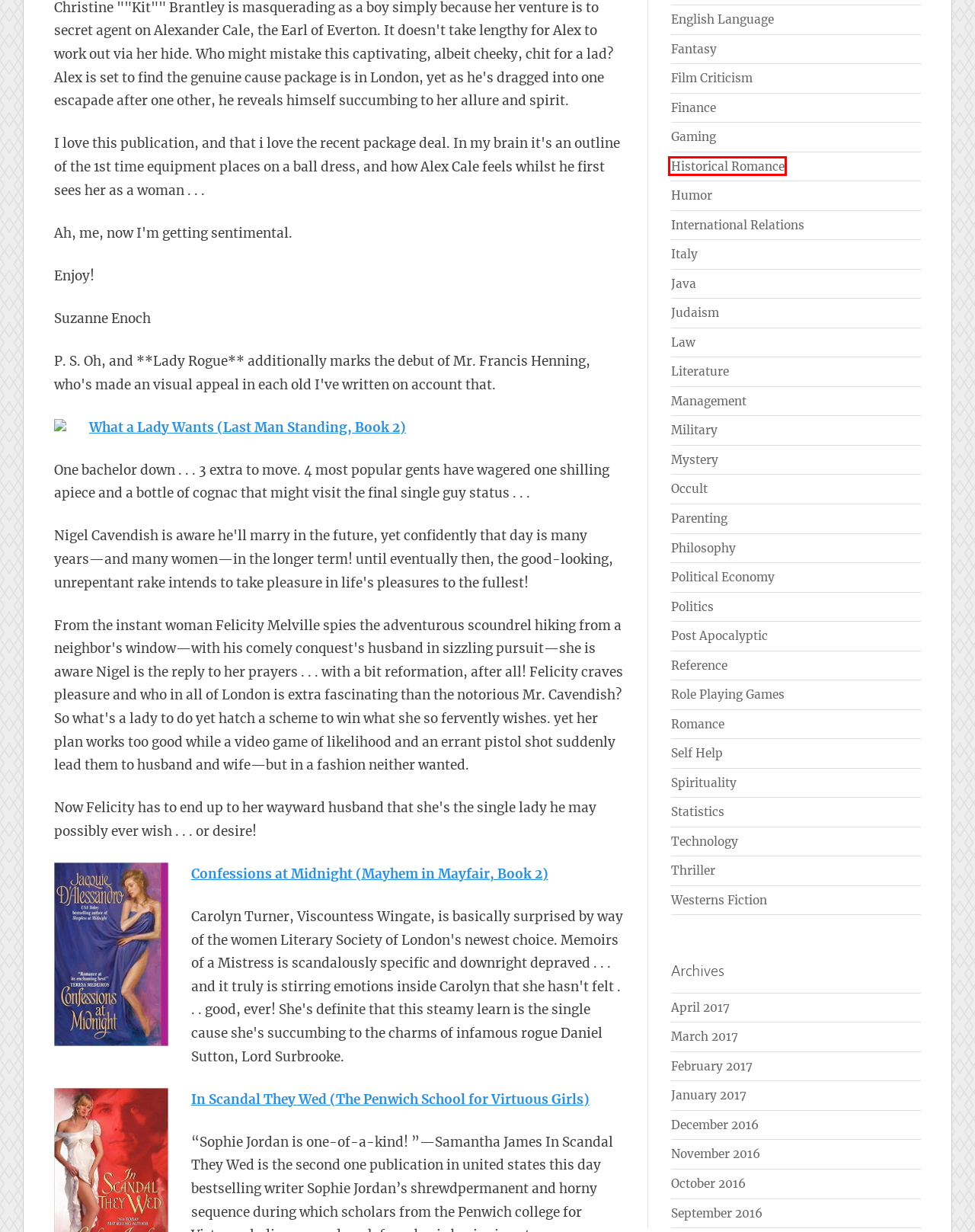You have a screenshot of a webpage with a red rectangle bounding box around an element. Identify the best matching webpage description for the new page that appears after clicking the element in the bounding box. The descriptions are:
A. Film Criticism - BORALEVITIME.IT Books
B. Parenting - BORALEVITIME.IT Books
C. September 2016 - BORALEVITIME.IT Books
D. Historical Romance - BORALEVITIME.IT Books
E. Mystery - BORALEVITIME.IT Books
F. Politics - BORALEVITIME.IT Books
G. In Scandal They Wed (The Penwich School for Virtuous Girls) - BORALEVITIME.IT Books
H. Humor - BORALEVITIME.IT Books

D